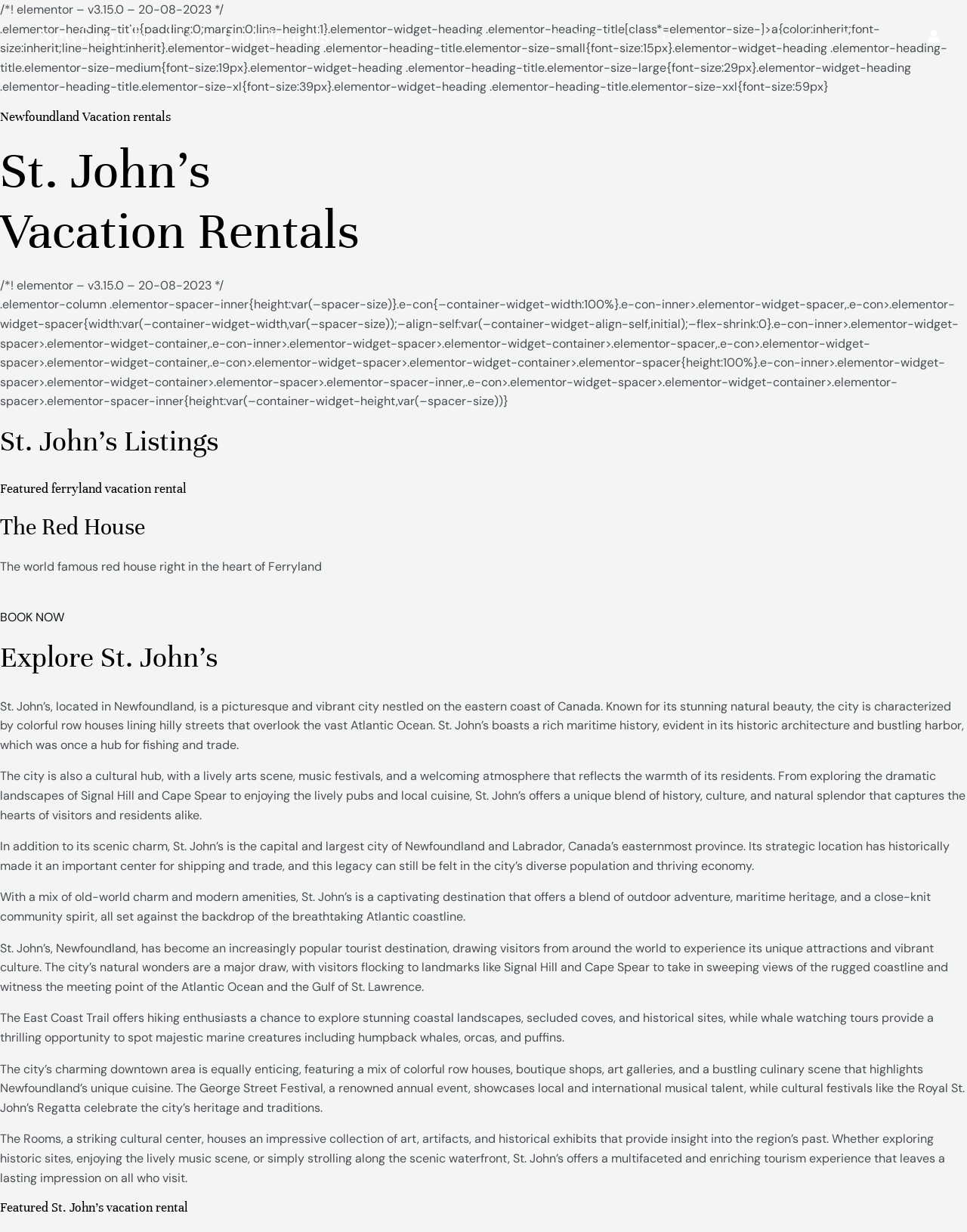Please find the bounding box coordinates of the section that needs to be clicked to achieve this instruction: "Click on the 'Locations Menu Toggle' link".

[0.669, 0.0, 0.771, 0.059]